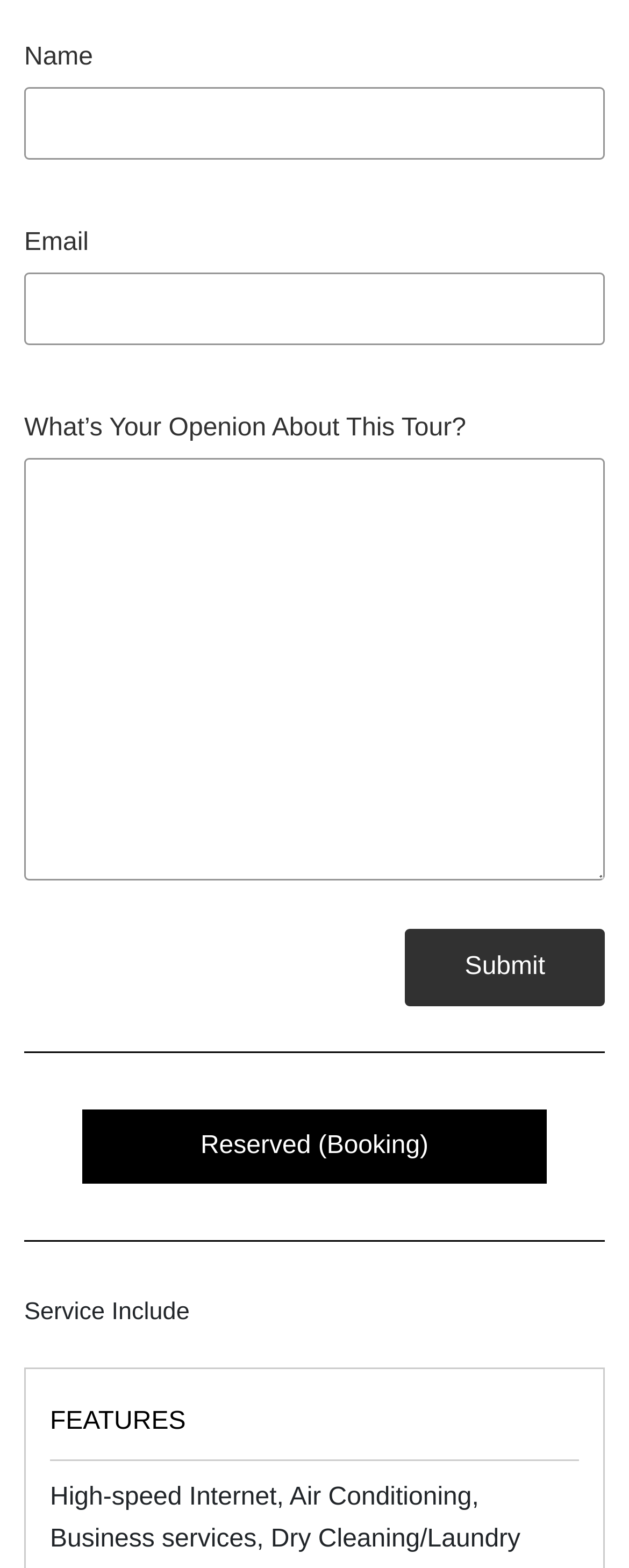Analyze the image and give a detailed response to the question:
What is the function of the button?

The button is labeled 'Submit' and is located below the textboxes, suggesting that it is used to submit the user's input.